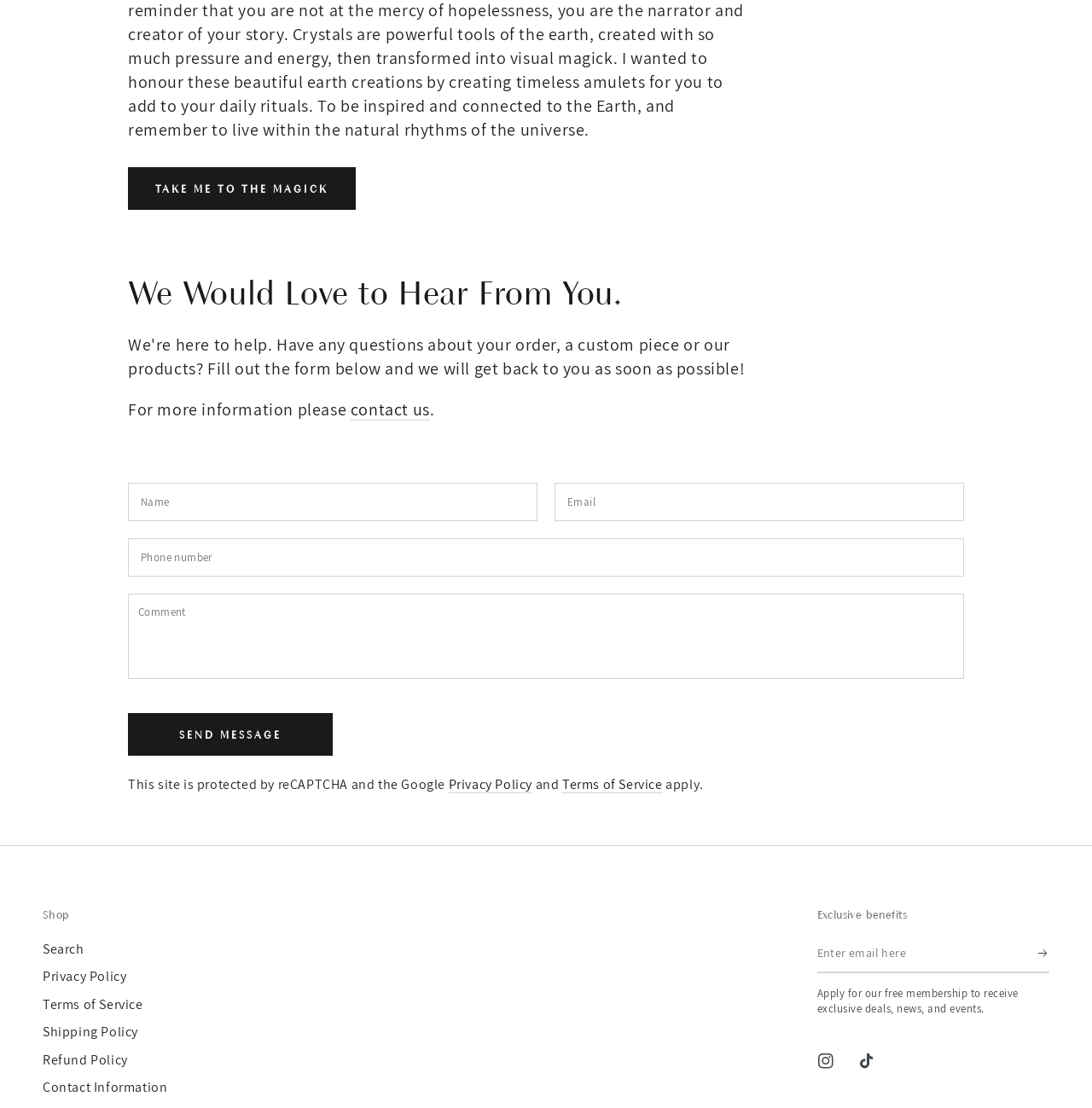Find the bounding box coordinates of the element to click in order to complete this instruction: "Click on SEND MESSAGE". The bounding box coordinates must be four float numbers between 0 and 1, denoted as [left, top, right, bottom].

[0.117, 0.644, 0.305, 0.682]